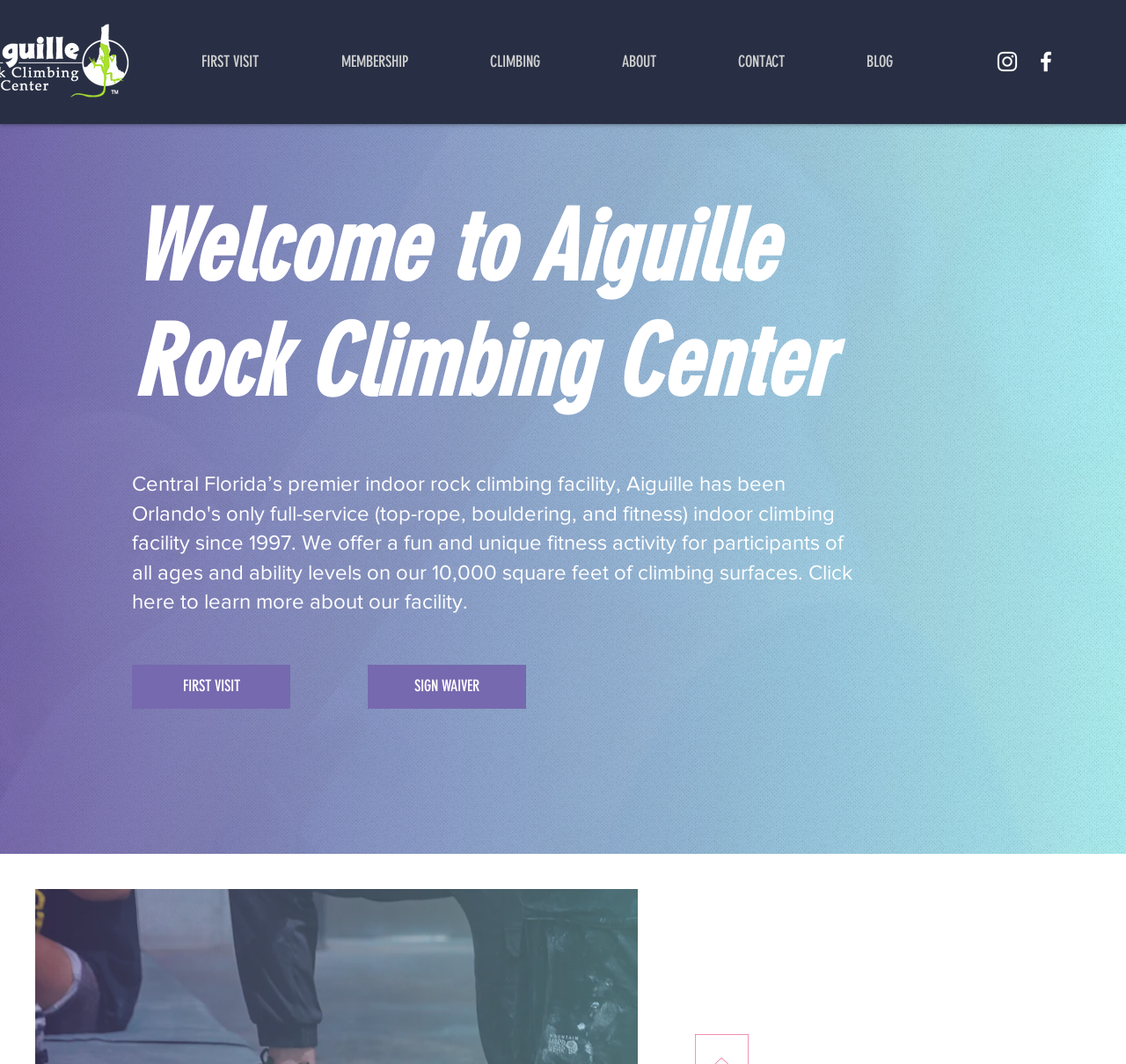What is the name of this rock climbing center?
Please answer using one word or phrase, based on the screenshot.

Aiguille Rock Climbing Center